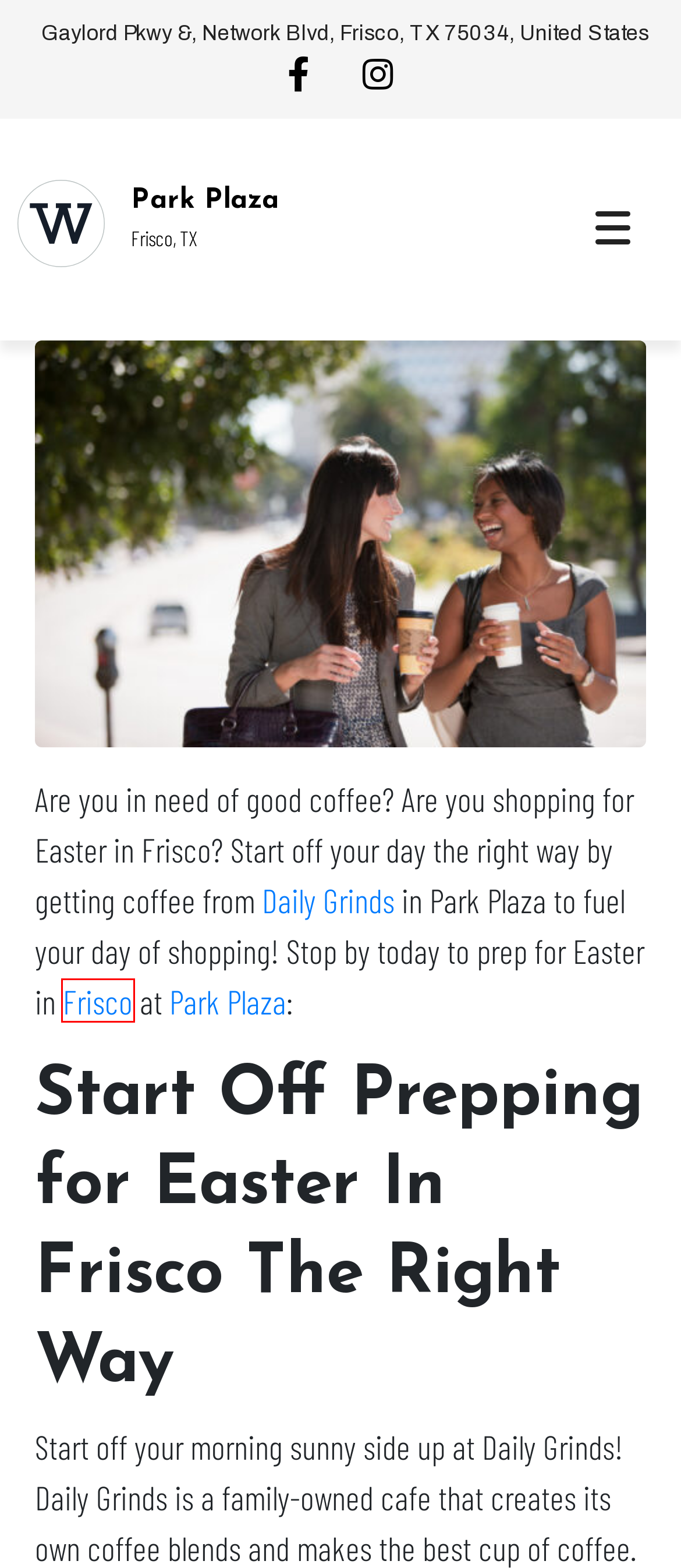Using the screenshot of a webpage with a red bounding box, pick the webpage description that most accurately represents the new webpage after the element inside the red box is clicked. Here are the candidates:
A. Home - Park Plaza
B. Frisco, Texas Restaurant | Home | PurePoke
C. Treat Yourself to the Best Hair Salon in Frisco for Valentine's Day 2022
D. Daily Grinds - Park Plaza
E. Get Ready for Easter in Frisco by Shopping at Park Plaza
F. Directory - Park Plaza
G. Celebrate Easter in Frisco with Park Plaza Shopping Center
H. Shopping in Frisco Archives - Park Plaza

C